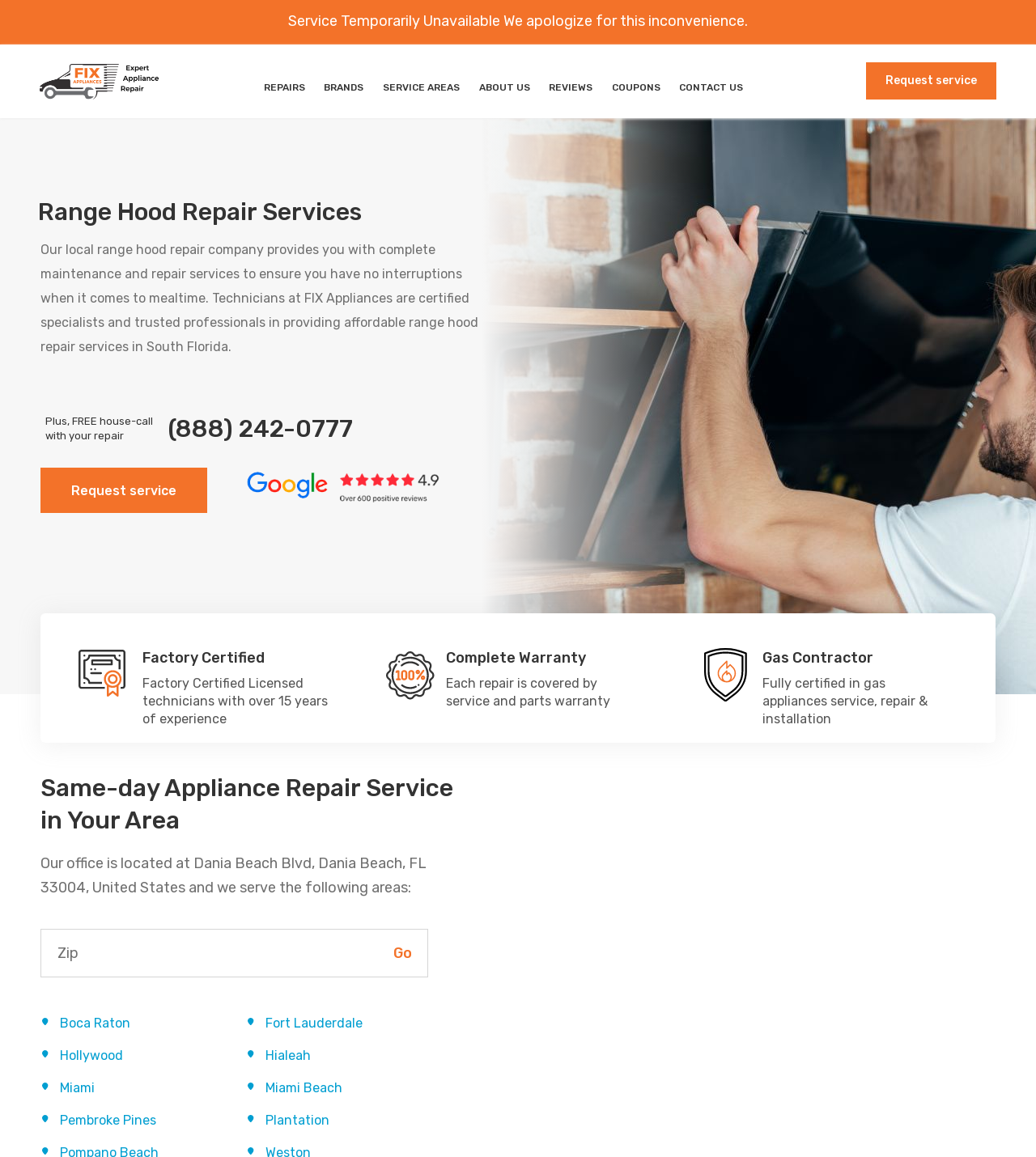What is the purpose of the 'Zip' textbox?
Based on the image, answer the question with as much detail as possible.

I found the purpose of the 'Zip' textbox by looking at its location near the 'Same-day Appliance Repair Service in Your Area' heading and the 'Go' button, which suggests that it is used to enter a zip code to find service areas.